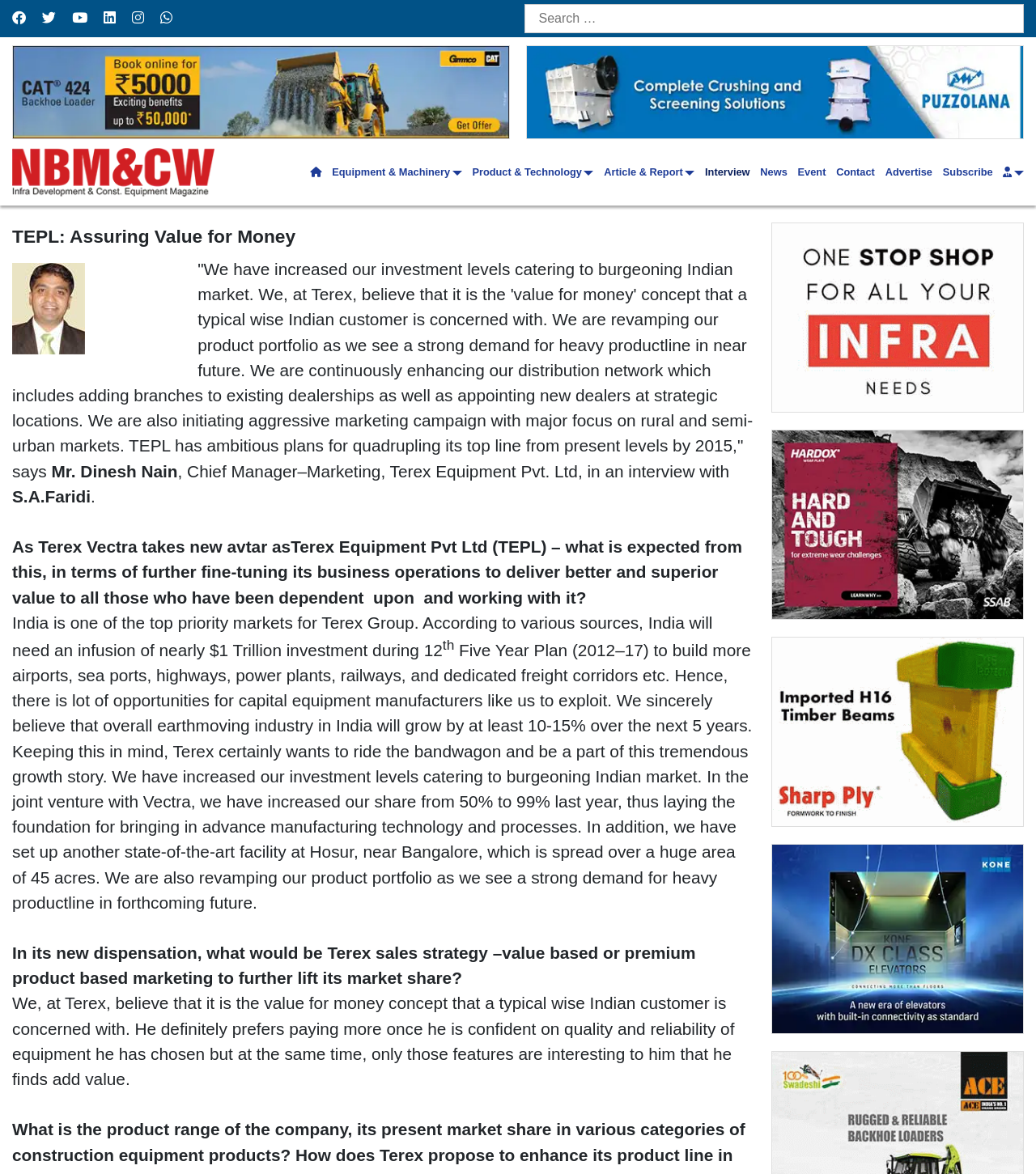Identify the bounding box coordinates for the region of the element that should be clicked to carry out the instruction: "Read about GMMCO 424 Excavator". The bounding box coordinates should be four float numbers between 0 and 1, i.e., [left, top, right, bottom].

[0.012, 0.039, 0.491, 0.118]